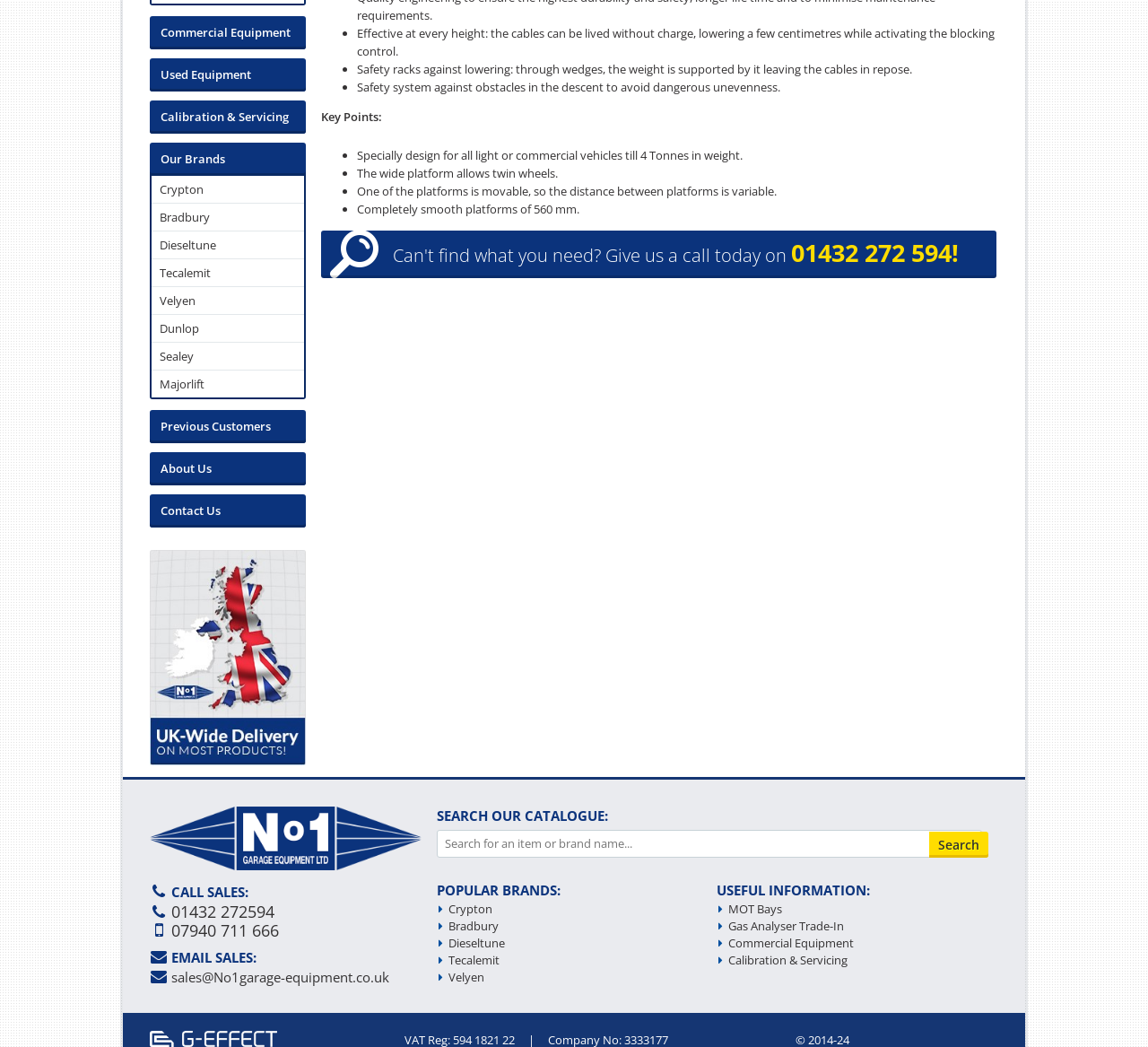Provide the bounding box coordinates of the HTML element this sentence describes: "Calibration & Servicing". The bounding box coordinates consist of four float numbers between 0 and 1, i.e., [left, top, right, bottom].

[0.634, 0.91, 0.738, 0.925]